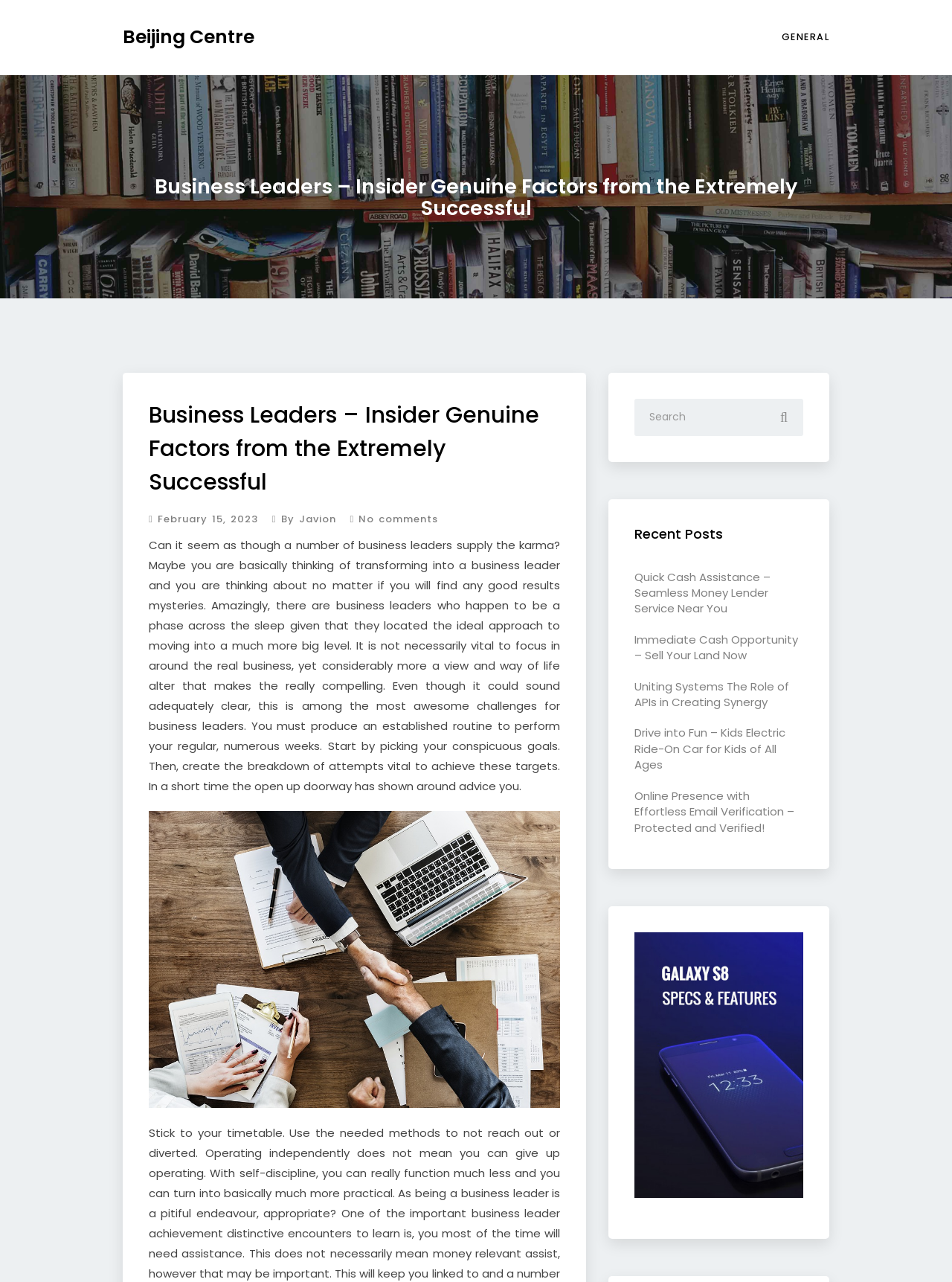What is the purpose of the searchbox?
Provide a one-word or short-phrase answer based on the image.

Search